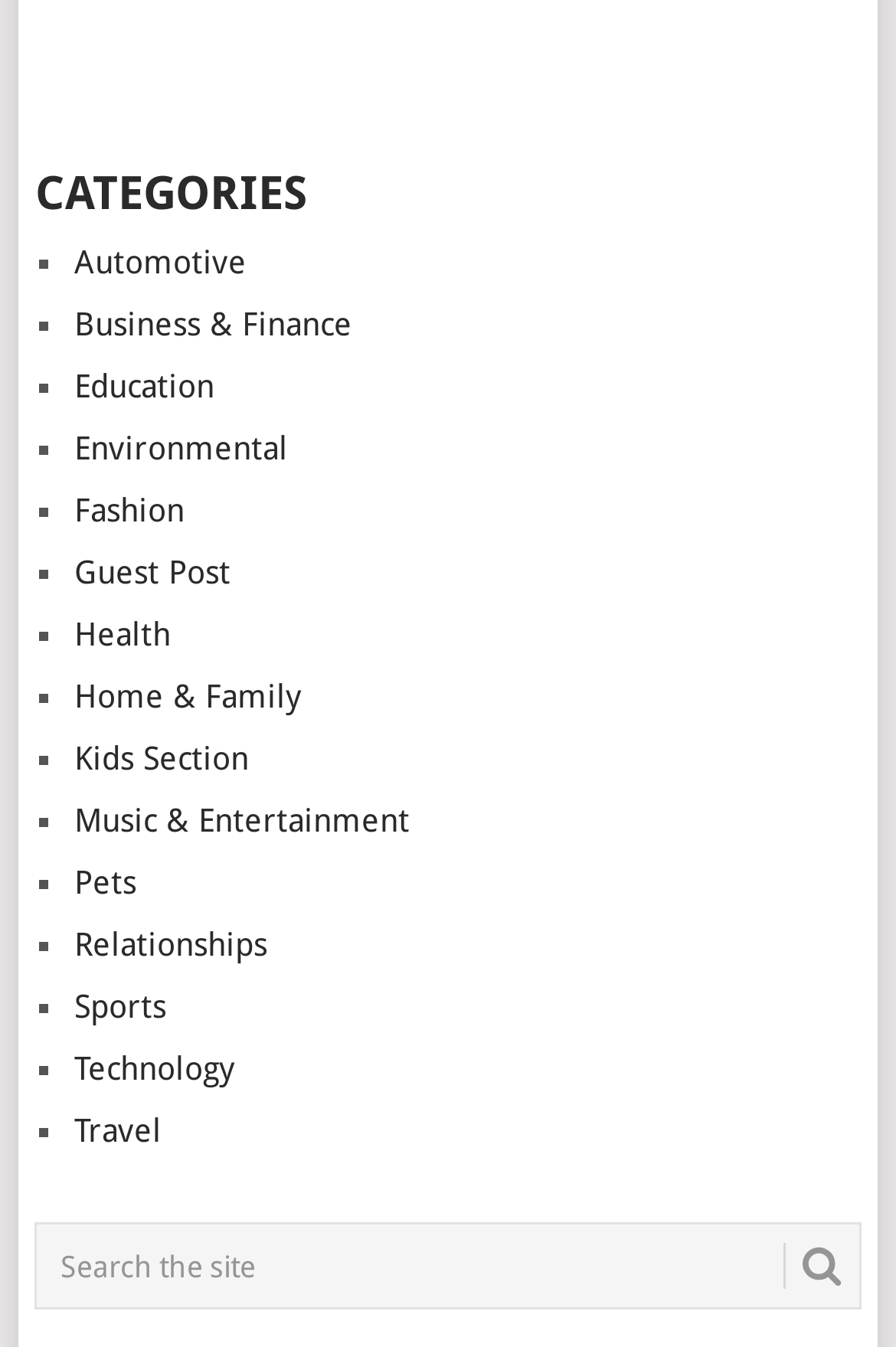Provide a short answer to the following question with just one word or phrase: What is the purpose of the textbox?

Search the site